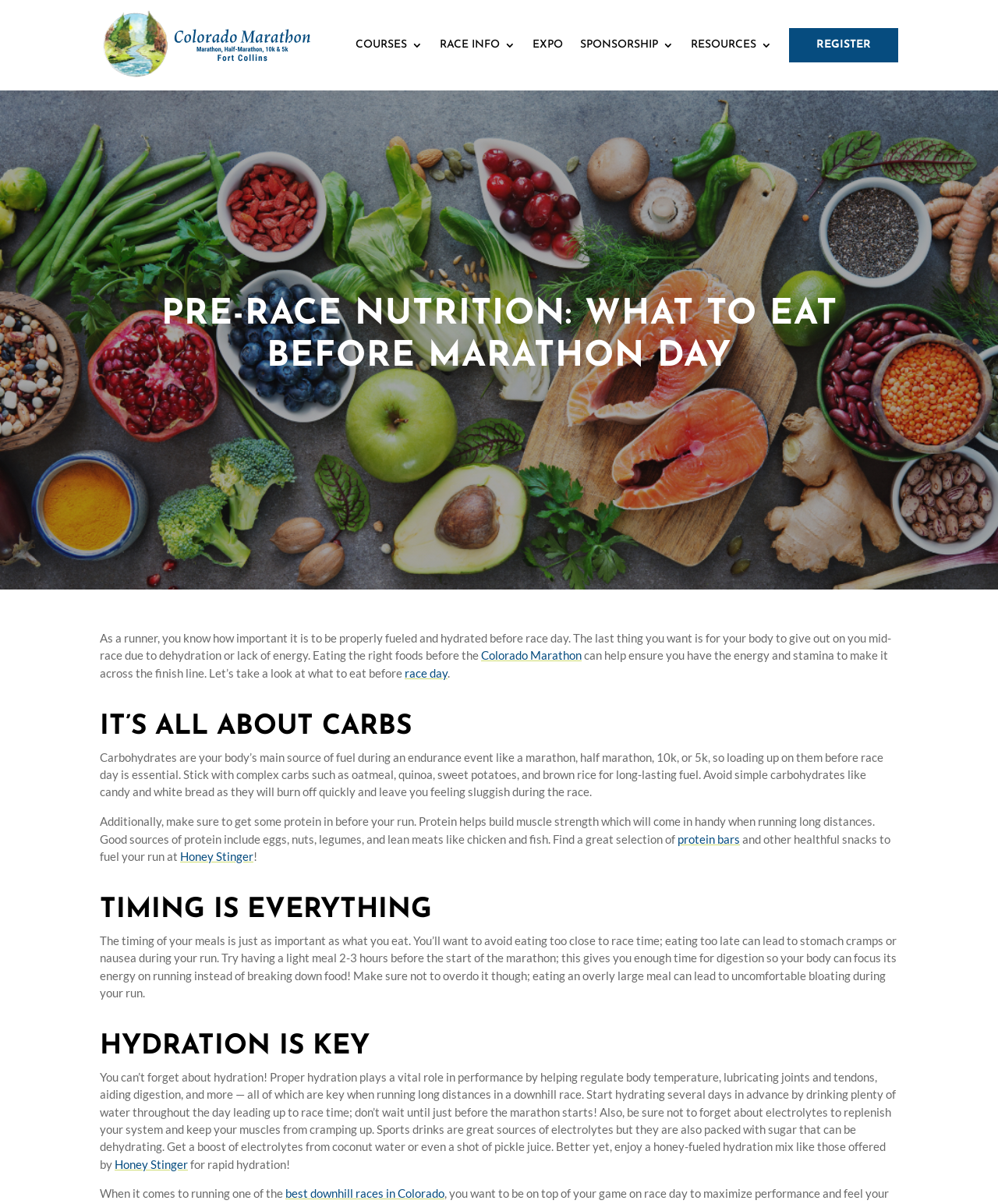Please indicate the bounding box coordinates for the clickable area to complete the following task: "Explore protein bars". The coordinates should be specified as four float numbers between 0 and 1, i.e., [left, top, right, bottom].

[0.679, 0.691, 0.741, 0.702]